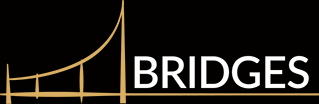Give an in-depth summary of the scene depicted in the image.

The image features the logo of "Bridges," prominently displaying the word in clean, modern typography with a stylized illustration of a bridge above it. The logo's design combines a sleek aesthetic with a professional feel, likely reflecting the company's identity and values. The use of gold against a black background adds an element of sophistication, suggesting a focus on quality and excellence. This logo is associated with Bridges Health Services, which provides various health-related services, aiming to establish a strong visual identity in its industry.